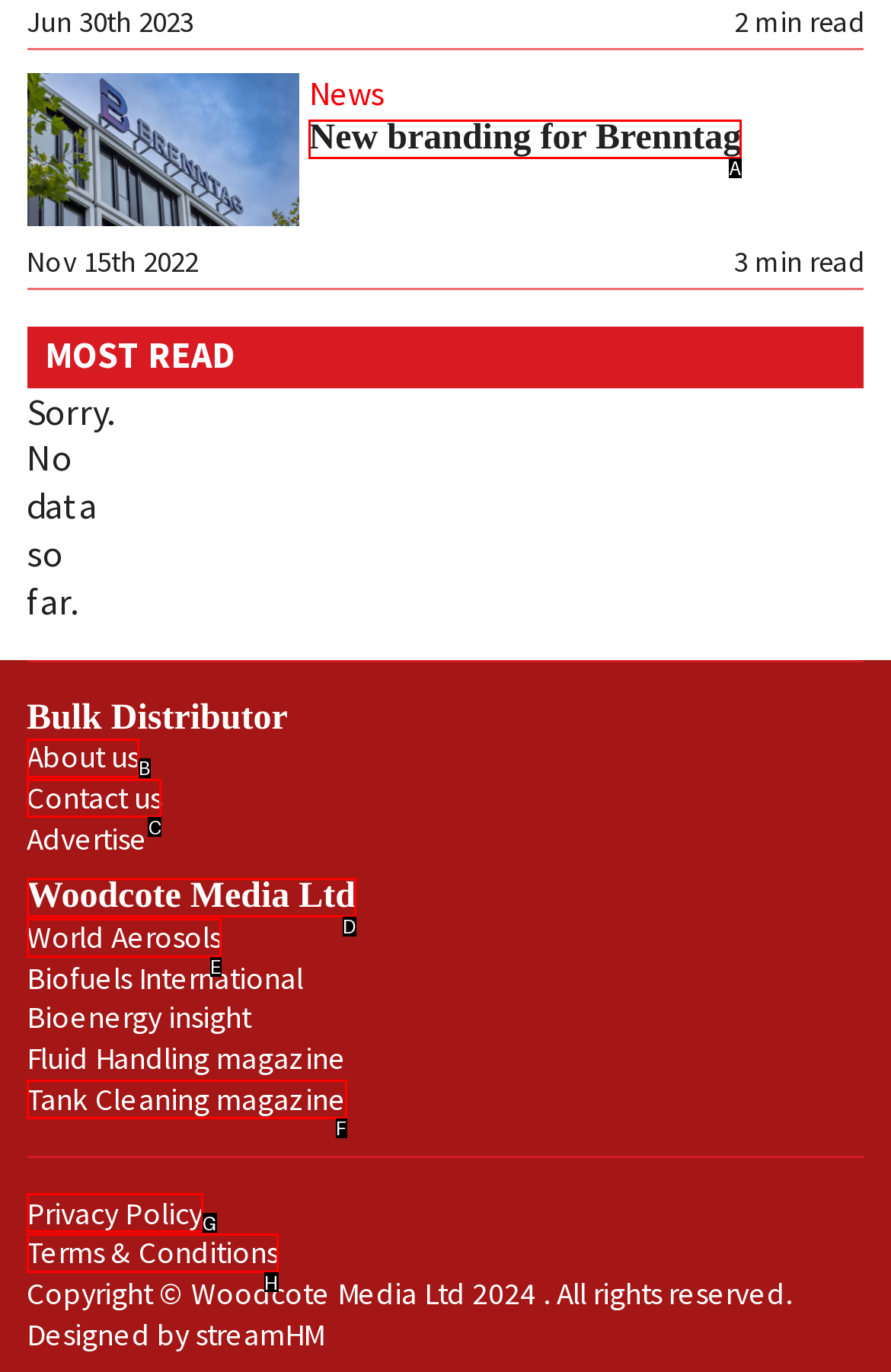Select the appropriate bounding box to fulfill the task: Contact us Respond with the corresponding letter from the choices provided.

C